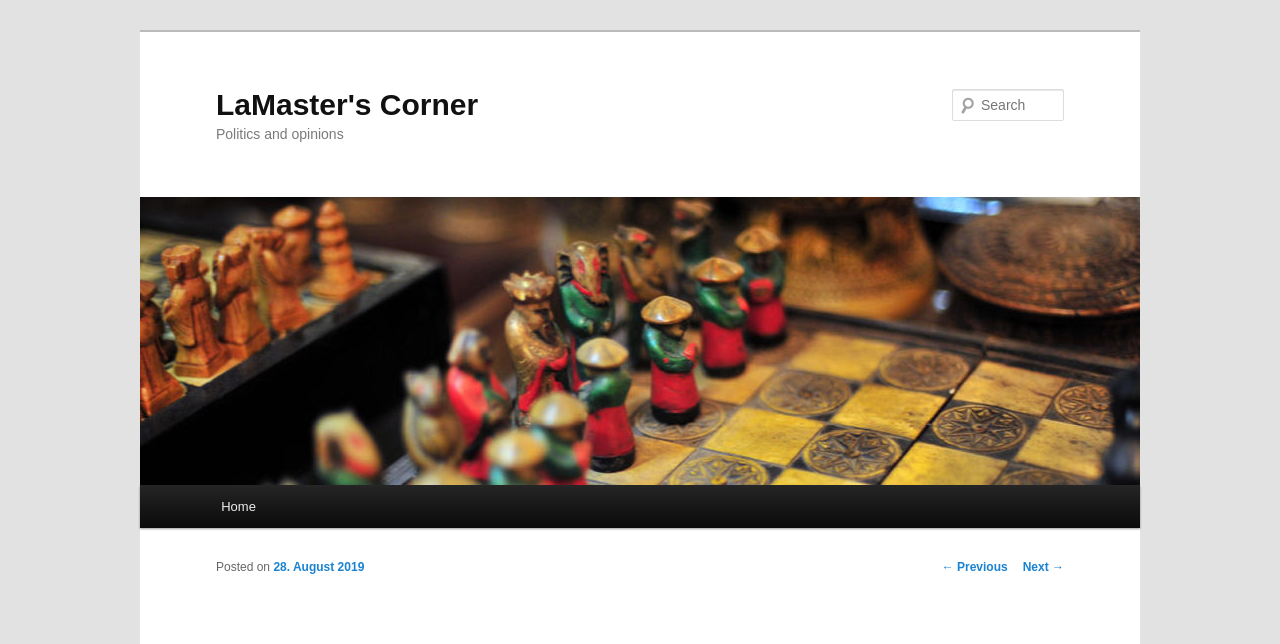What is the category of the blog post?
Look at the screenshot and respond with one word or a short phrase.

Politics and opinions